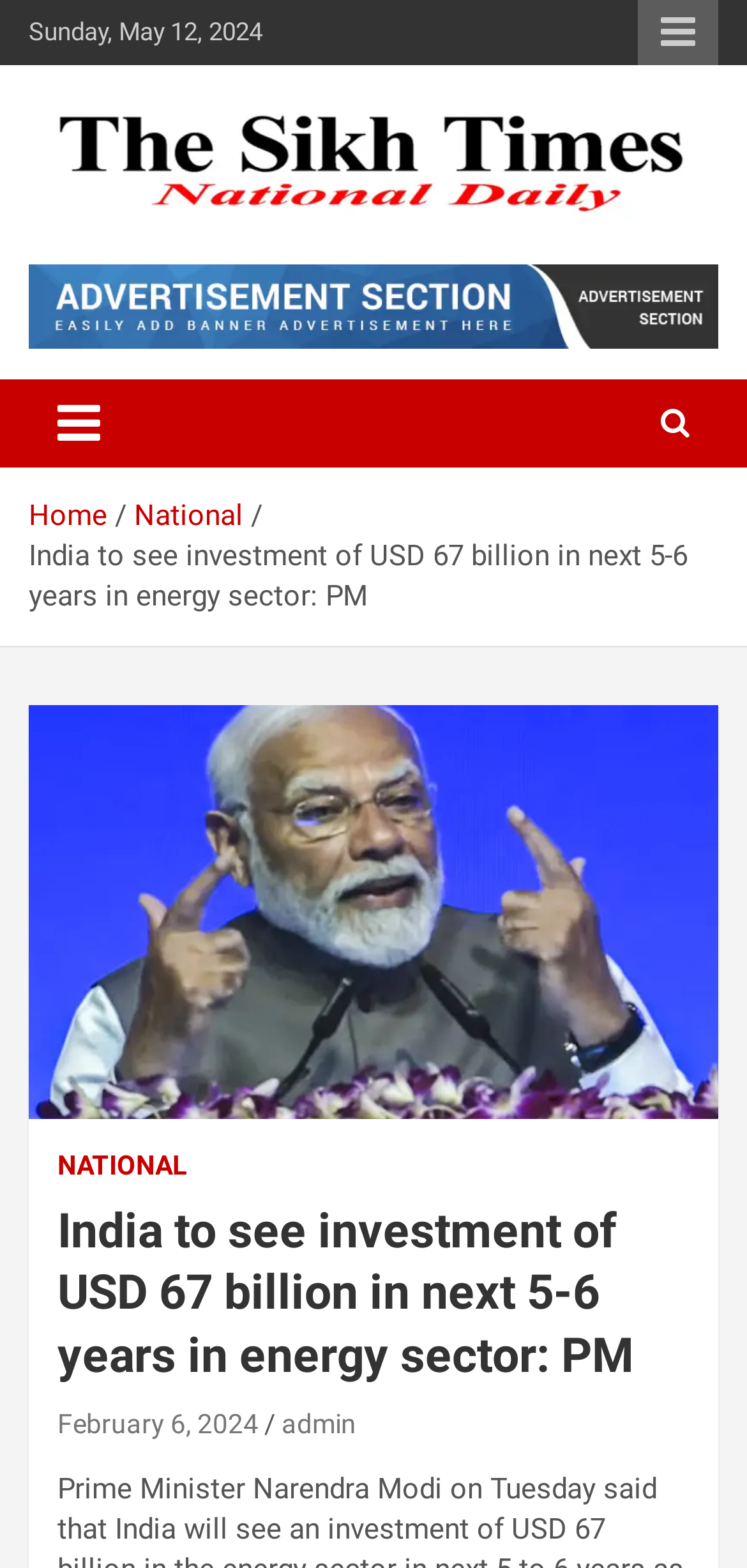Reply to the question with a brief word or phrase: What is the category of the article?

National